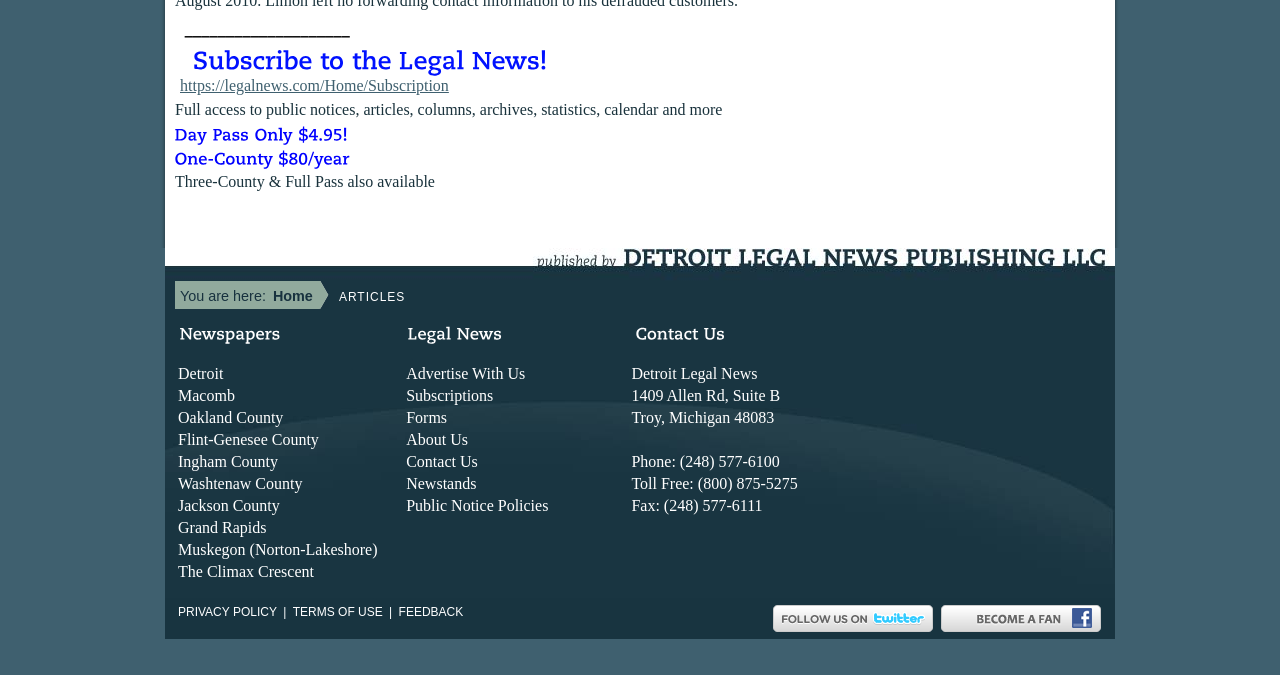Can you find the bounding box coordinates of the area I should click to execute the following instruction: "Click WEBMAIL LOGIN"?

None